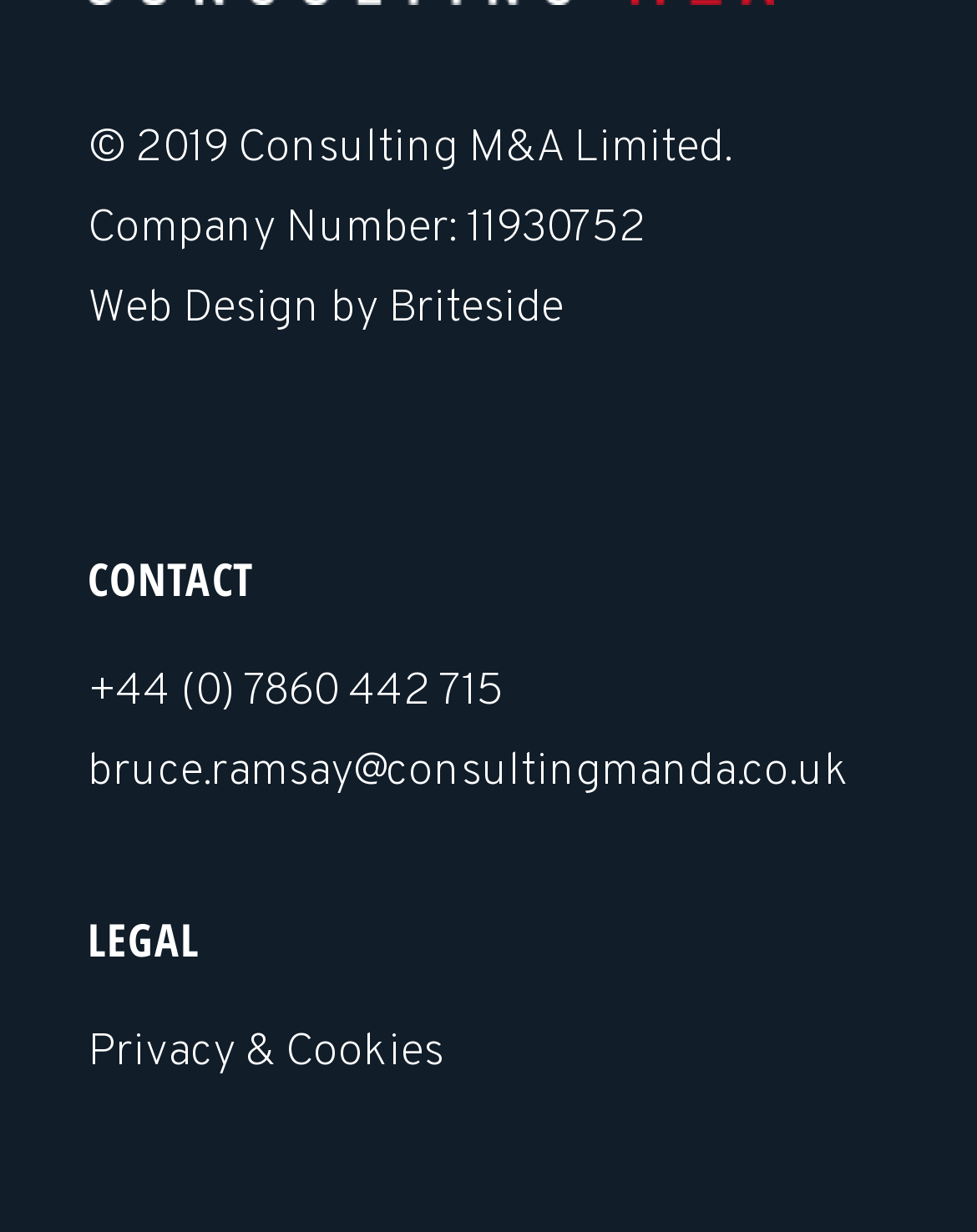Refer to the image and answer the question with as much detail as possible: What is the link related to privacy policy?

The link related to privacy policy can be found in the 'LEGAL' section, where it is displayed as a link 'Privacy & Cookies'.